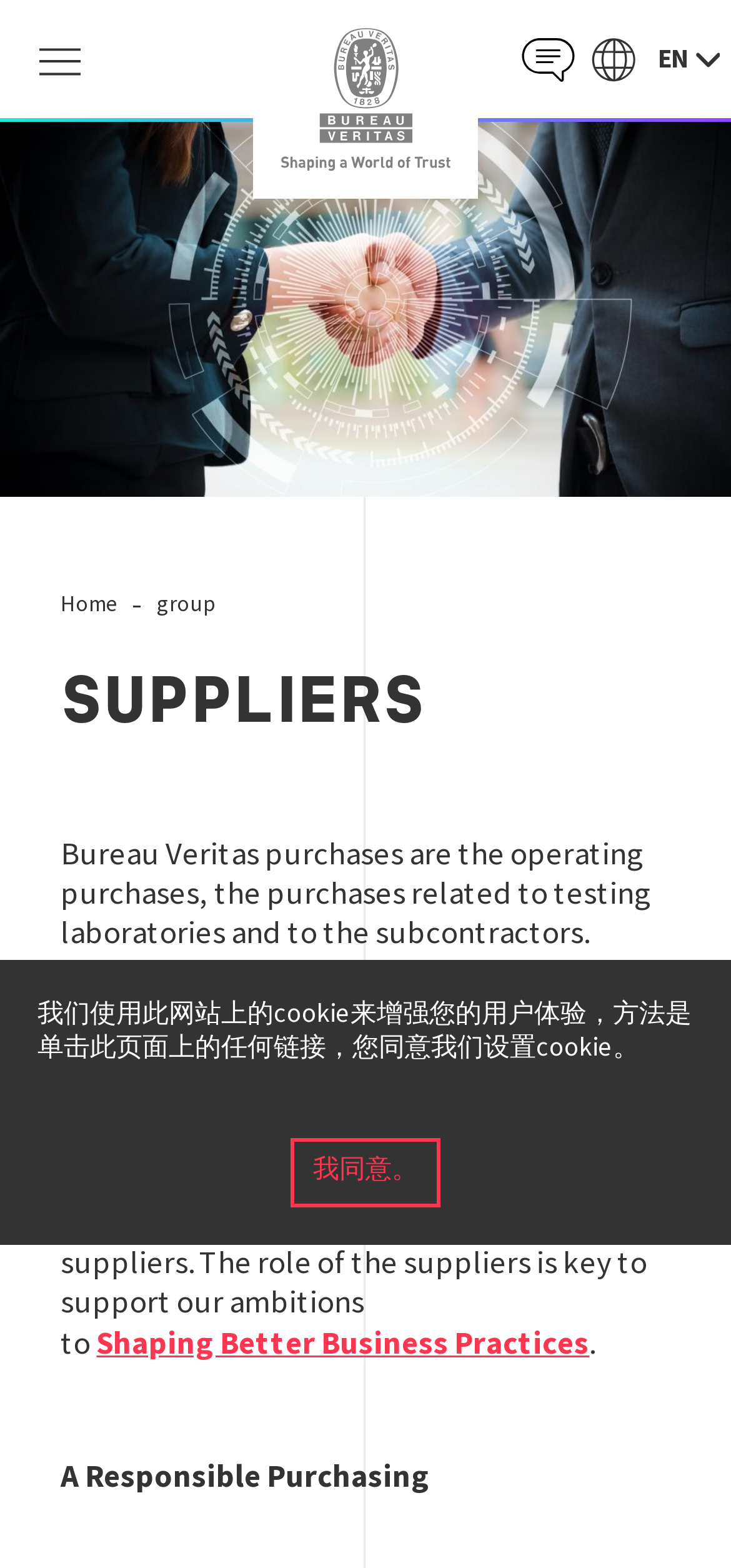Answer the question below with a single word or a brief phrase: 
How many links are there in the top navigation bar?

4